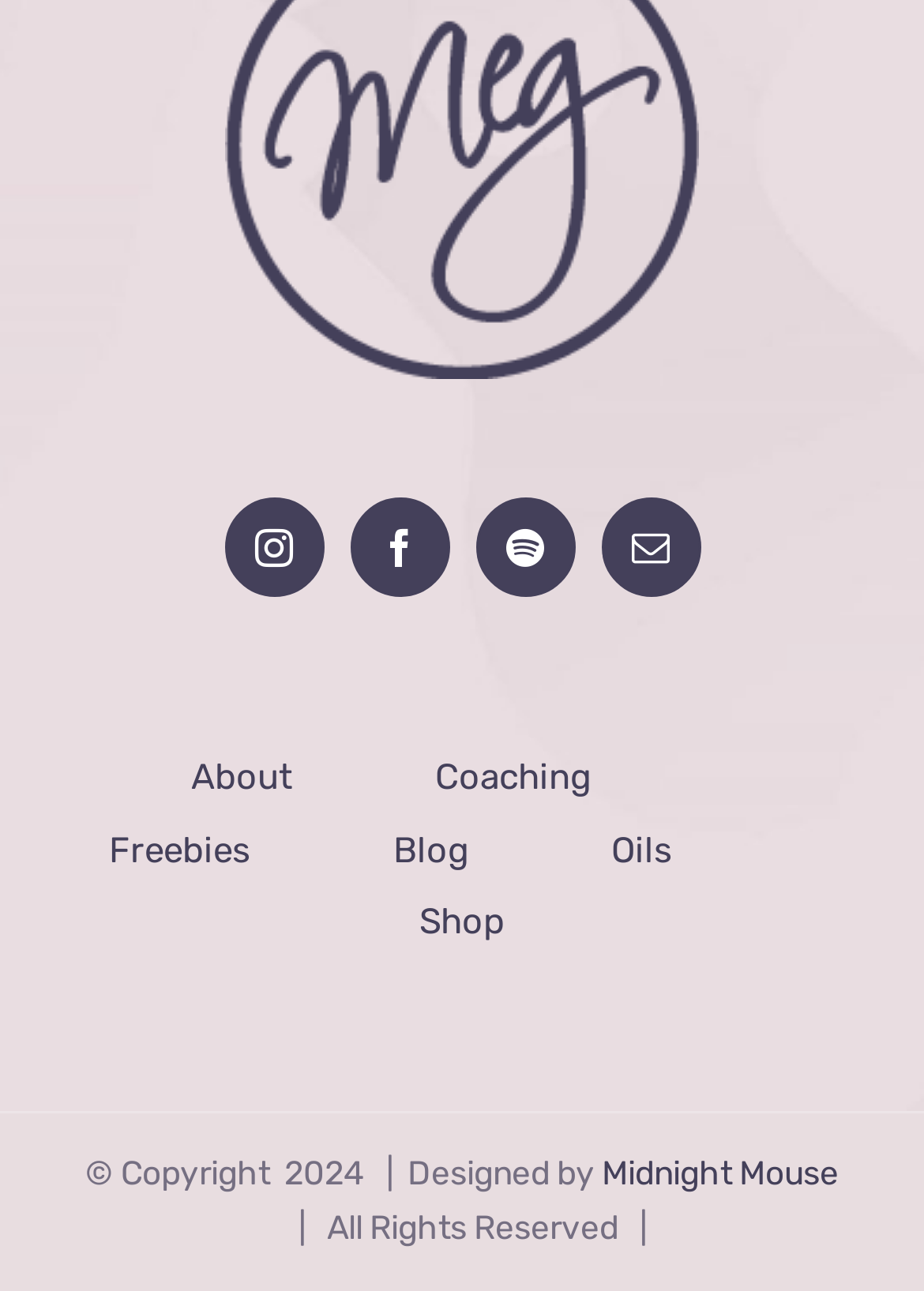Find and specify the bounding box coordinates that correspond to the clickable region for the instruction: "Visit Midnight Mouse".

[0.651, 0.893, 0.908, 0.924]